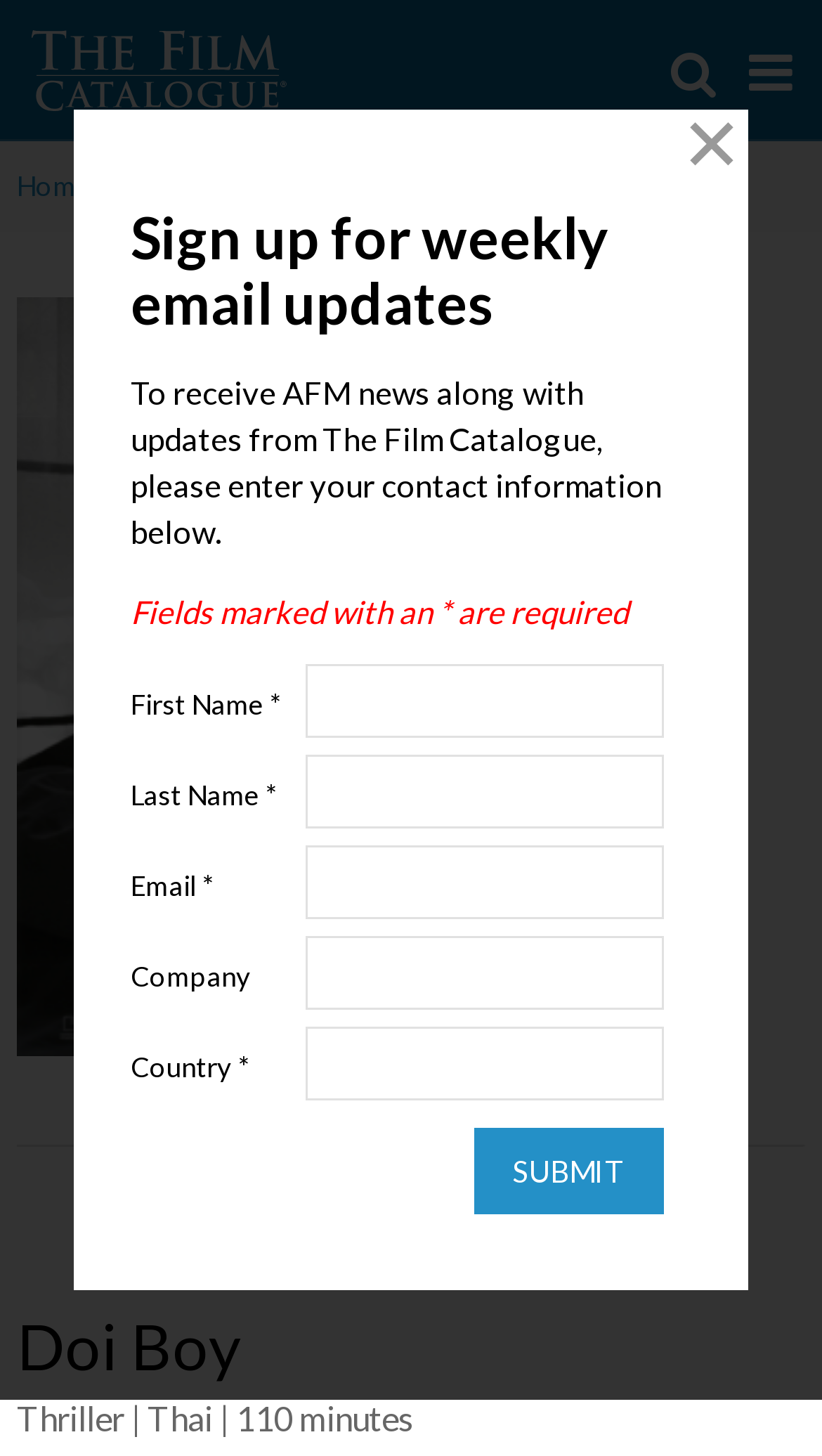What is the language of the film Doi Boy?
From the image, respond with a single word or phrase.

Thai